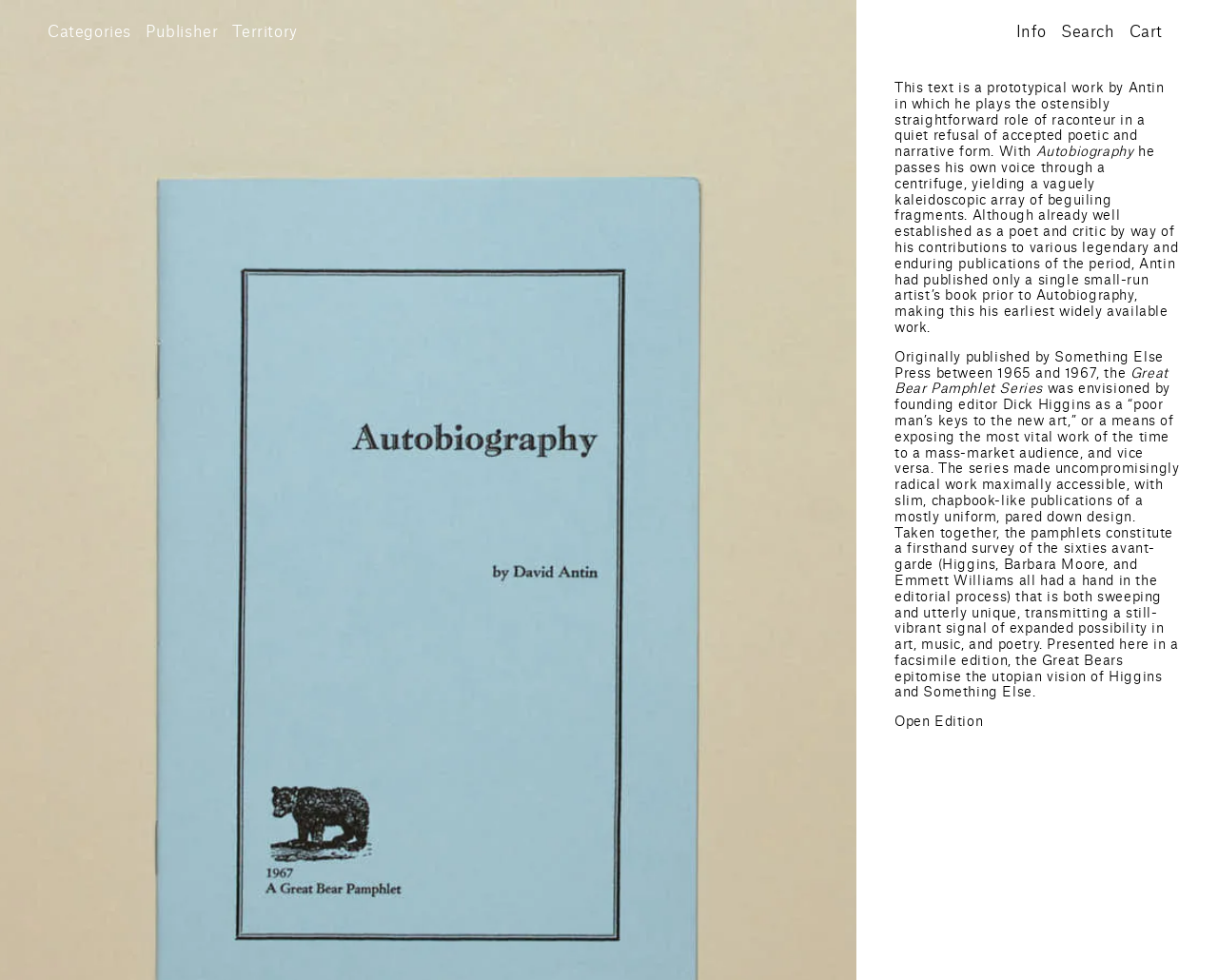Use a single word or phrase to answer the following:
What is the name of the first publisher?

1000 Words